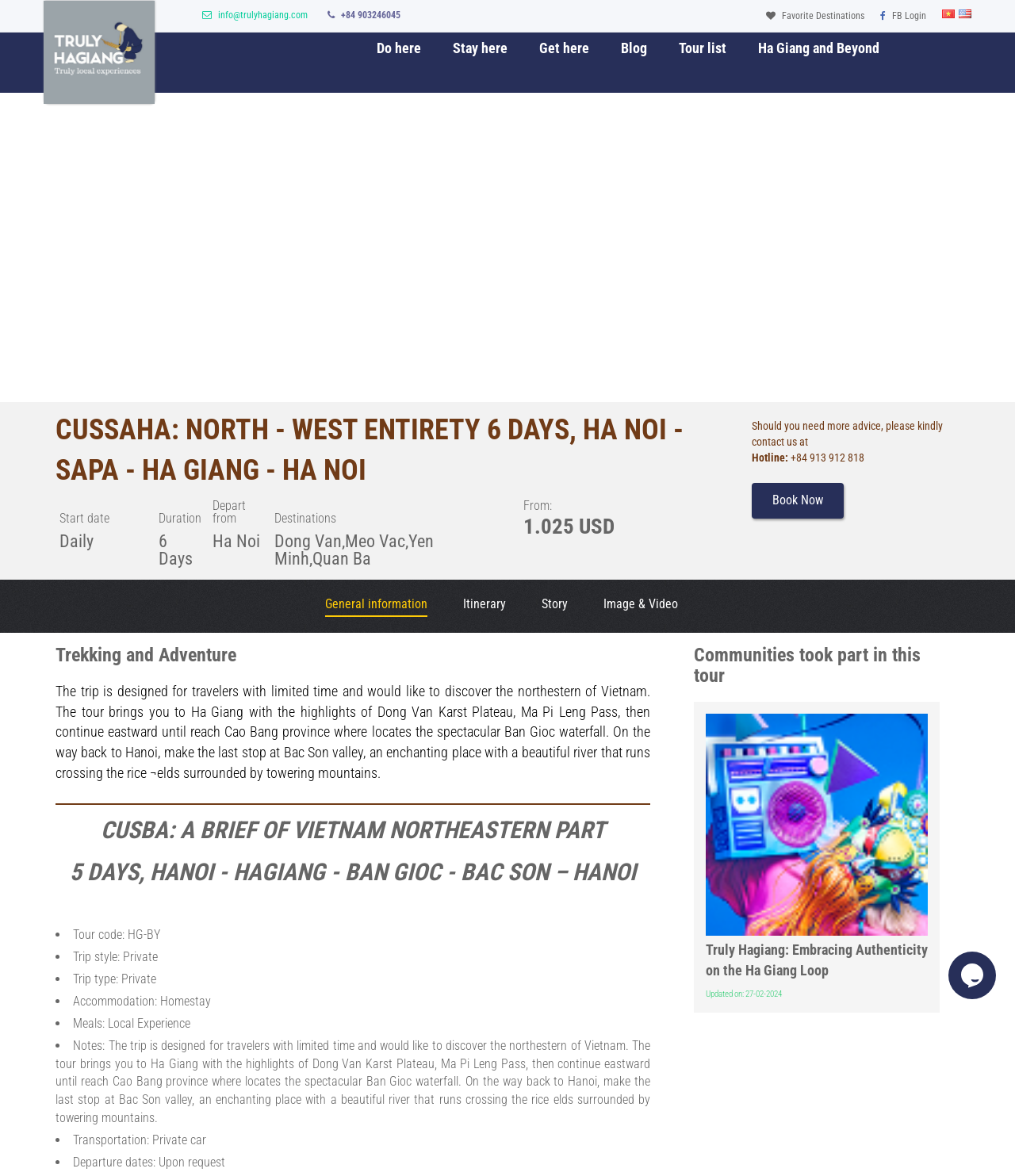Bounding box coordinates are specified in the format (top-left x, top-left y, bottom-right x, bottom-right y). All values are floating point numbers bounded between 0 and 1. Please provide the bounding box coordinate of the region this sentence describes: Ha Giang and Beyond

[0.731, 0.028, 0.882, 0.055]